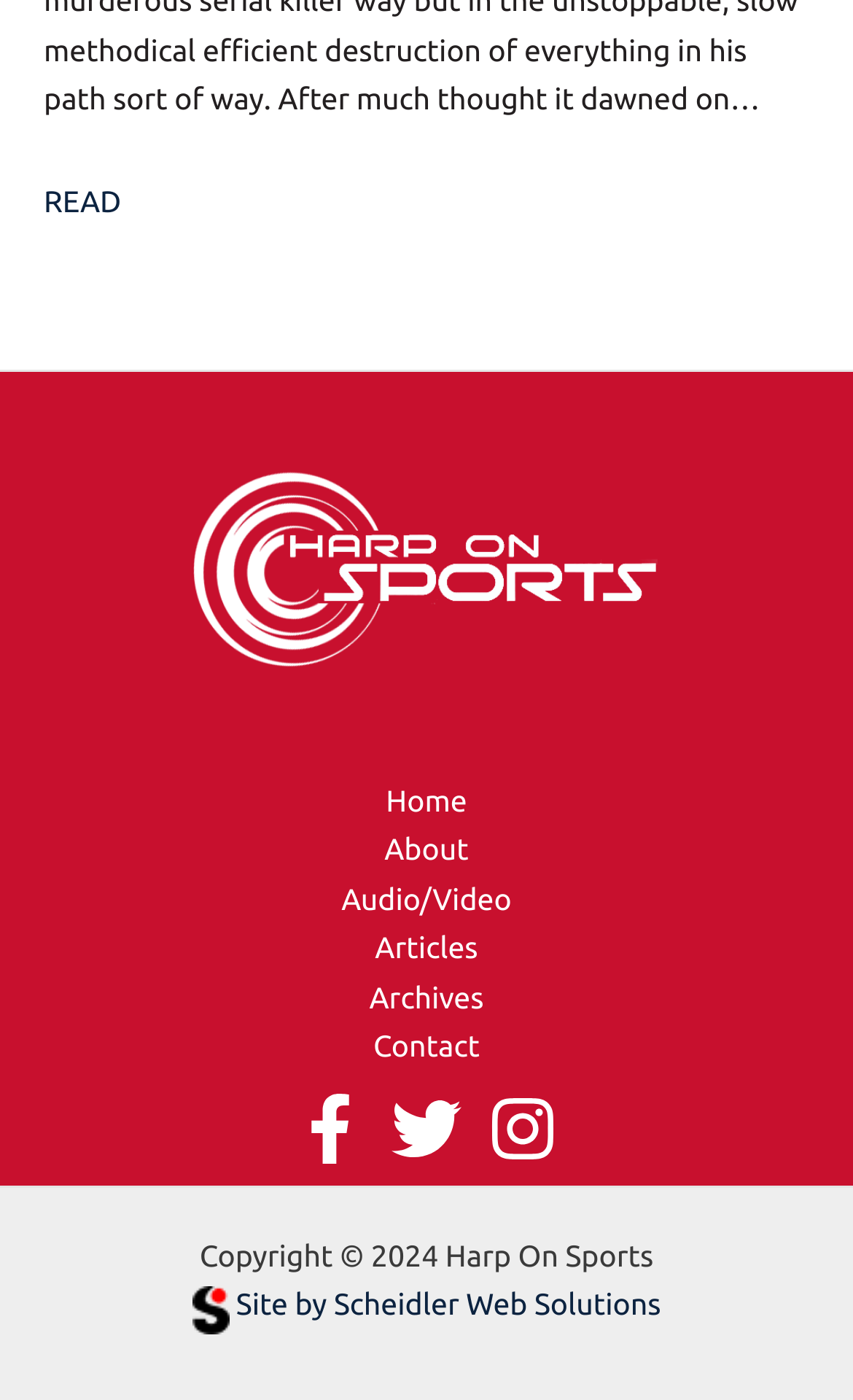Specify the bounding box coordinates of the element's region that should be clicked to achieve the following instruction: "Go to Home". The bounding box coordinates consist of four float numbers between 0 and 1, in the format [left, top, right, bottom].

None